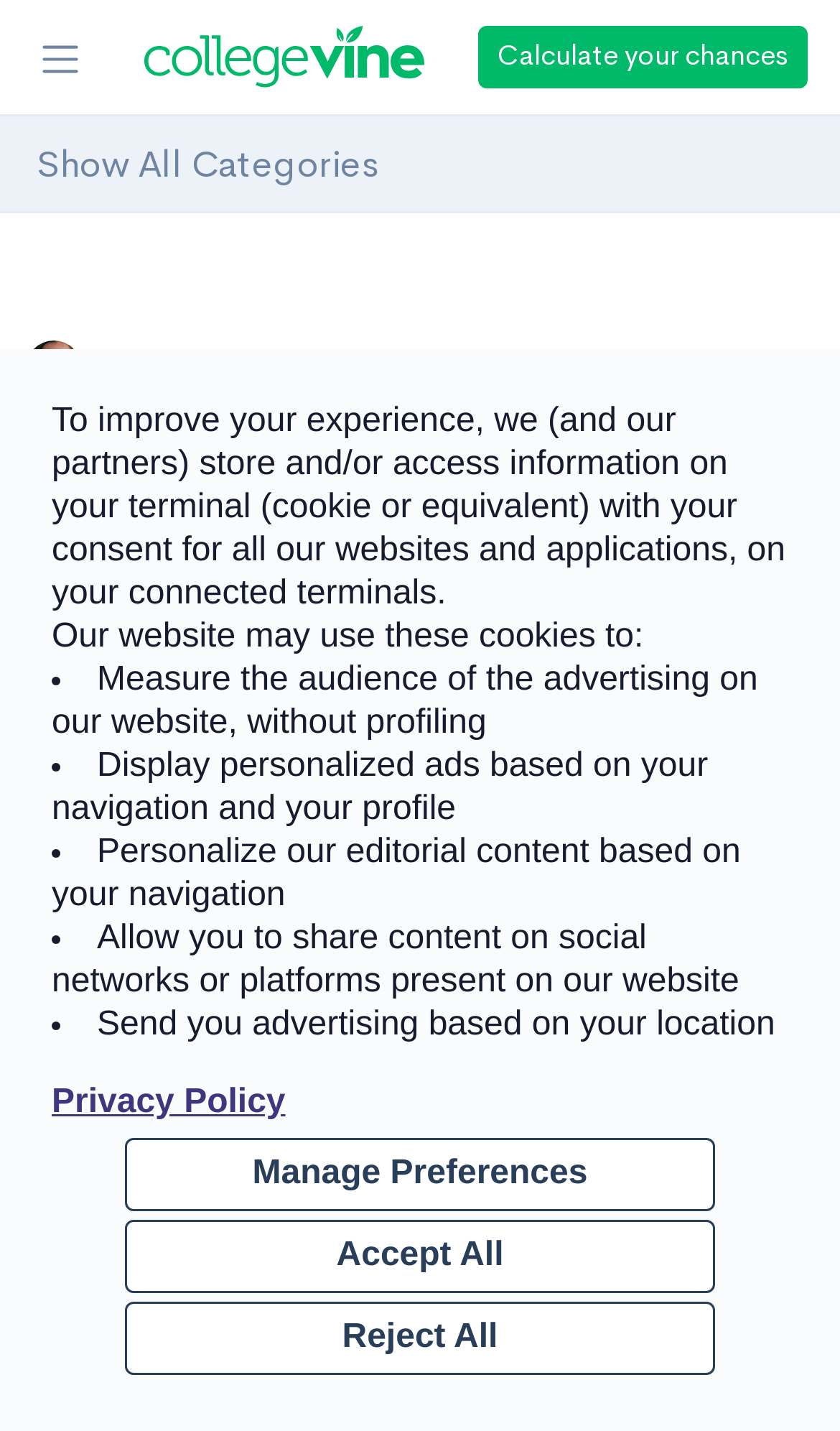What is the topic of the article?
Please answer using one word or phrase, based on the screenshot.

New SAT Math Test